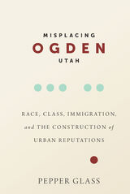What color is the title of the book?
Give a single word or phrase as your answer by examining the image.

Red